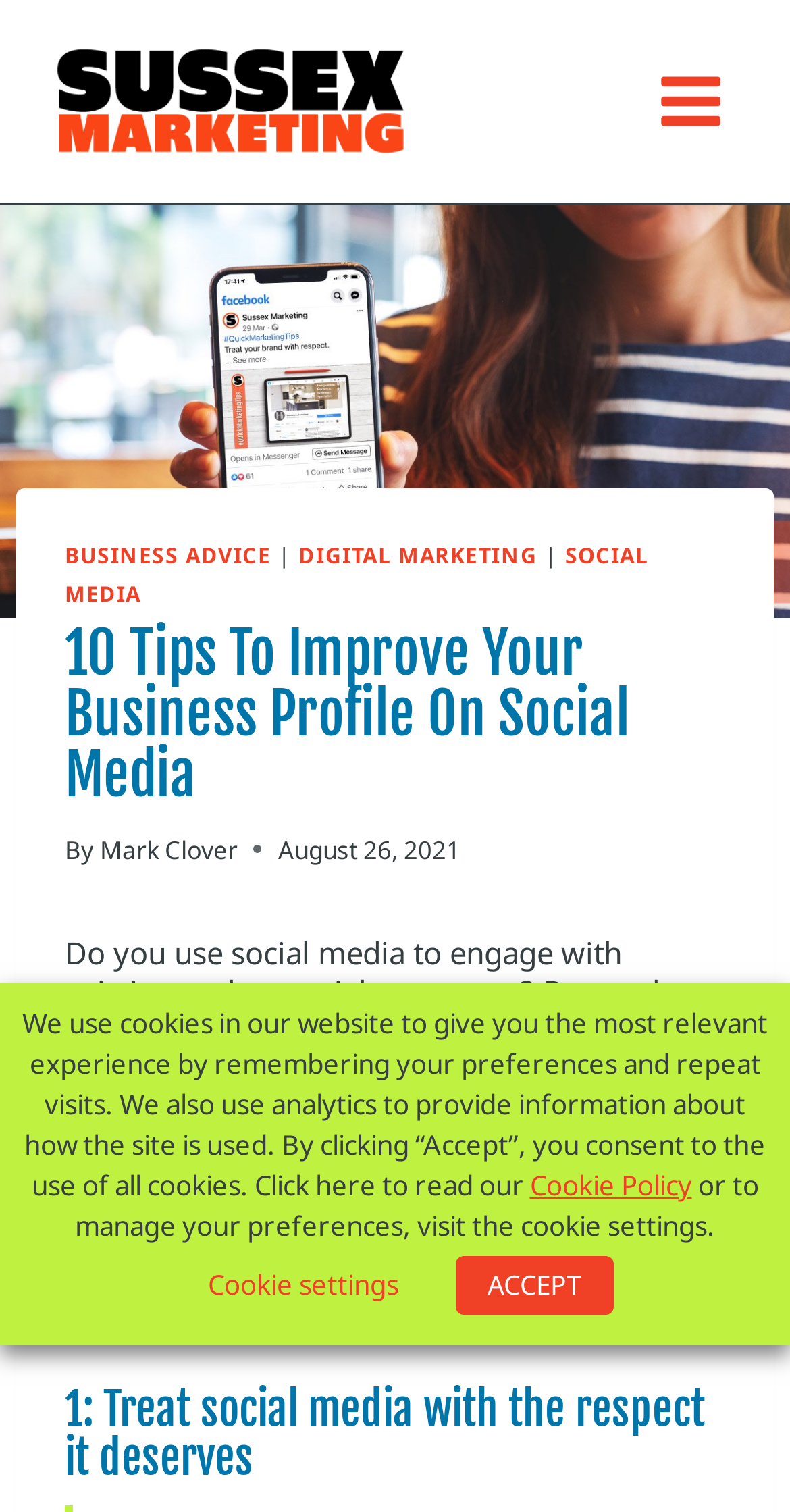How many social media platforms are mentioned?
Refer to the image and give a detailed answer to the query.

The social media platforms mentioned are Facebook, Instagram, Twitter, and LinkedIn, which can be found in the text describing the purpose of the article.